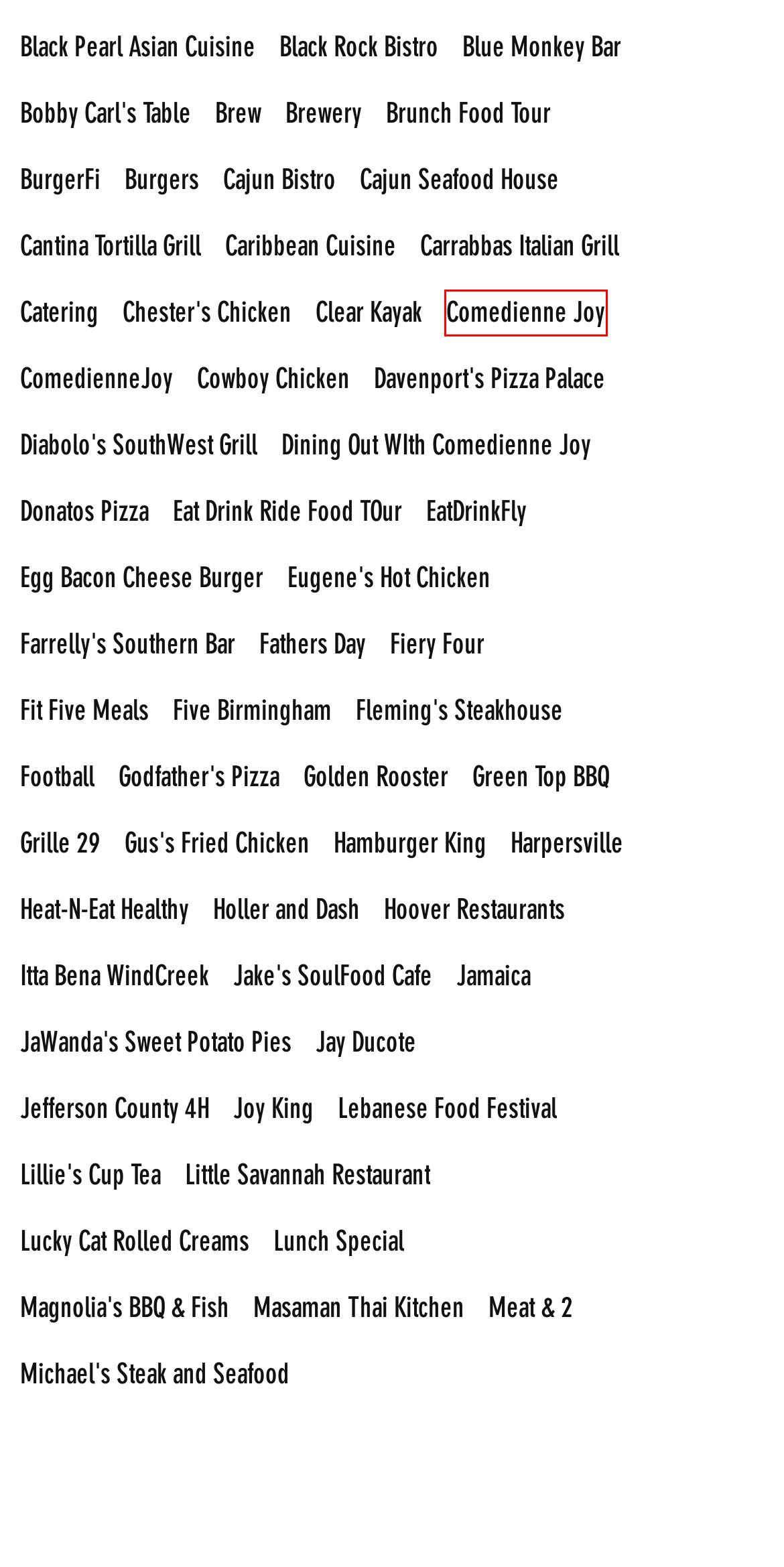You have a screenshot of a webpage with a red bounding box around a UI element. Determine which webpage description best matches the new webpage that results from clicking the element in the bounding box. Here are the candidates:
A. ComedienneJoy | Eat. Drink. Ride.
B. Brunch Food Tour | Eat. Drink. Ride.
C. Gus's Fried Chicken | Eat. Drink. Ride.
D. Fathers Day | Eat. Drink. Ride.
E. Davenport's Pizza Palace | Eat. Drink. Ride.
F. Lillie's Cup Tea | Eat. Drink. Ride.
G. Five Birmingham | Eat. Drink. Ride.
H. Comedienne Joy | Eat. Drink. Ride.

H